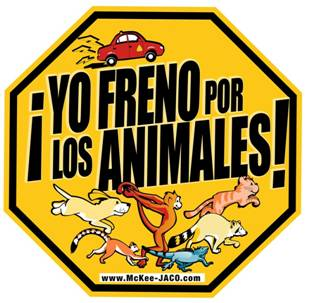What is the primary color of the sign's background?
Answer with a single word or short phrase according to what you see in the image.

Yellow